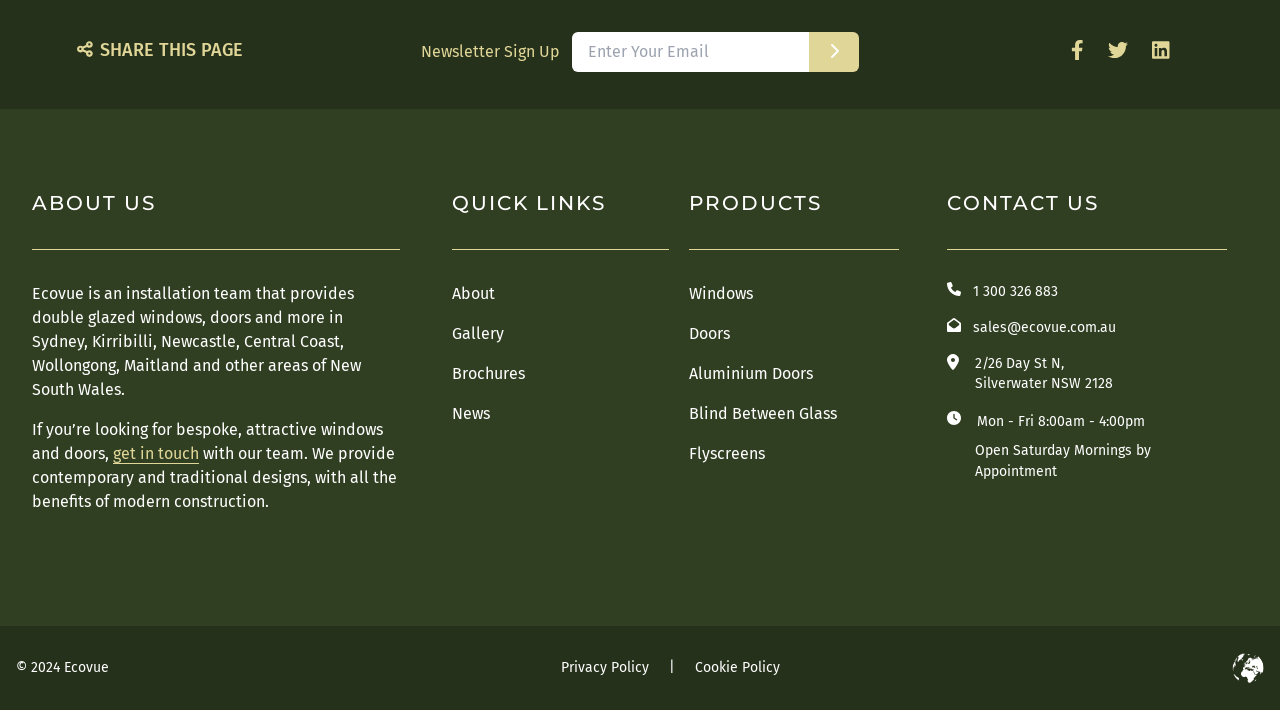What is the copyright year?
Based on the image, provide your answer in one word or phrase.

2024